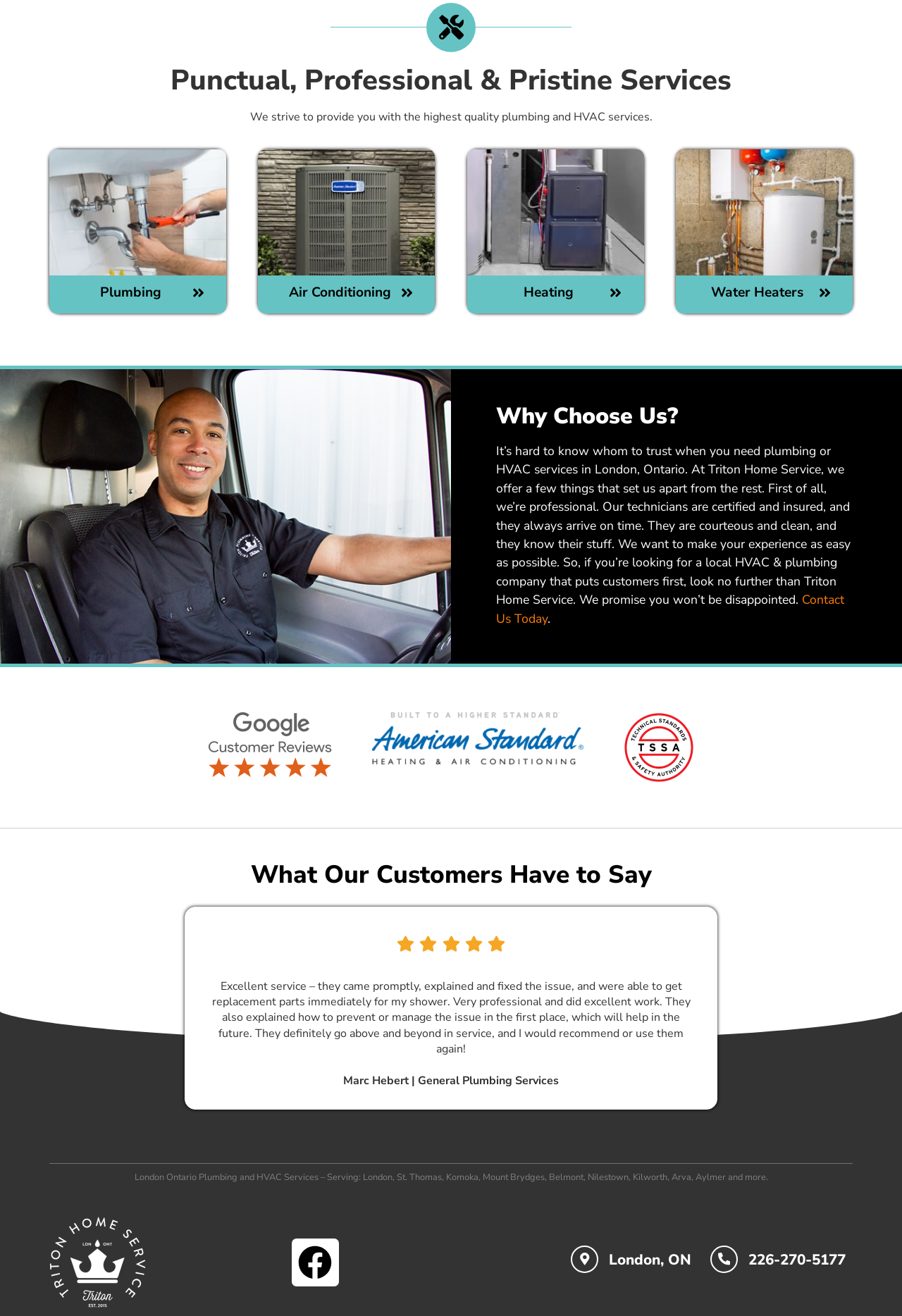Please identify the bounding box coordinates of the clickable area that will fulfill the following instruction: "Read about 'Why Choose Us?'". The coordinates should be in the format of four float numbers between 0 and 1, i.e., [left, top, right, bottom].

[0.55, 0.308, 0.95, 0.325]